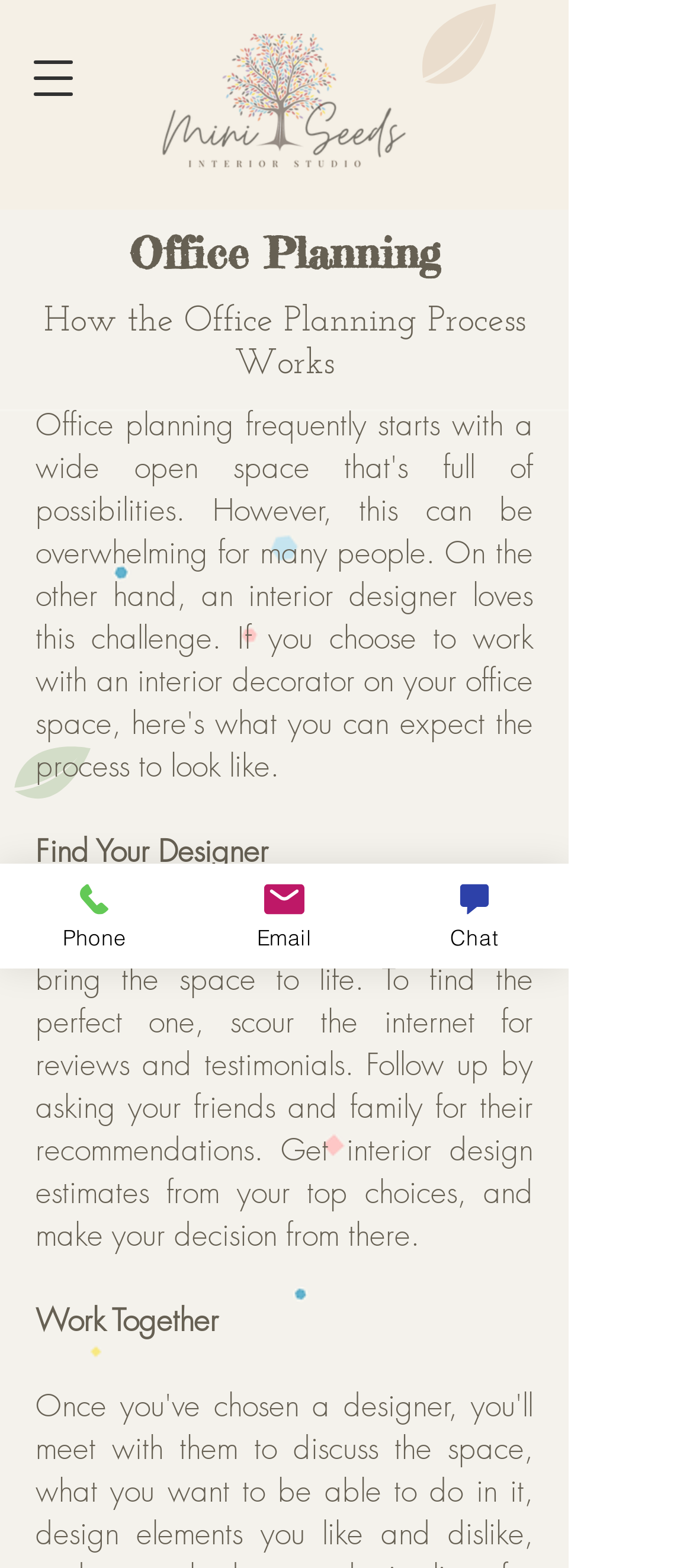Using the information in the image, give a comprehensive answer to the question: 
What is the name of the company?

The company name can be found in the link 'Mini Seeds Interiors.png' which is an image element with bounding box coordinates [0.215, 0.022, 0.603, 0.134]. This image is likely the company logo.